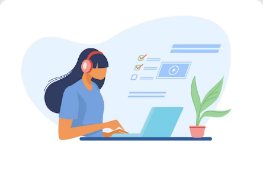Elaborate on the various elements present in the image.

The image features a young woman focused on her laptop, wearing headphones, which suggests she is engaged in an online activity or study session. She appears to be in a modern, serene workspace, complemented by a small potted plant beside her, adding a touch of greenery to the scene. 

In the background, digital elements like checkmarks and a clock icon hover around her, hinting at tasks being completed or monitored, possibly related to an exam or timed assessment. The overall setting conveys a sense of concentration and determination, likely illustrating the concept of online studying or test preparation, which aligns with themes of academic support or exam assistance.